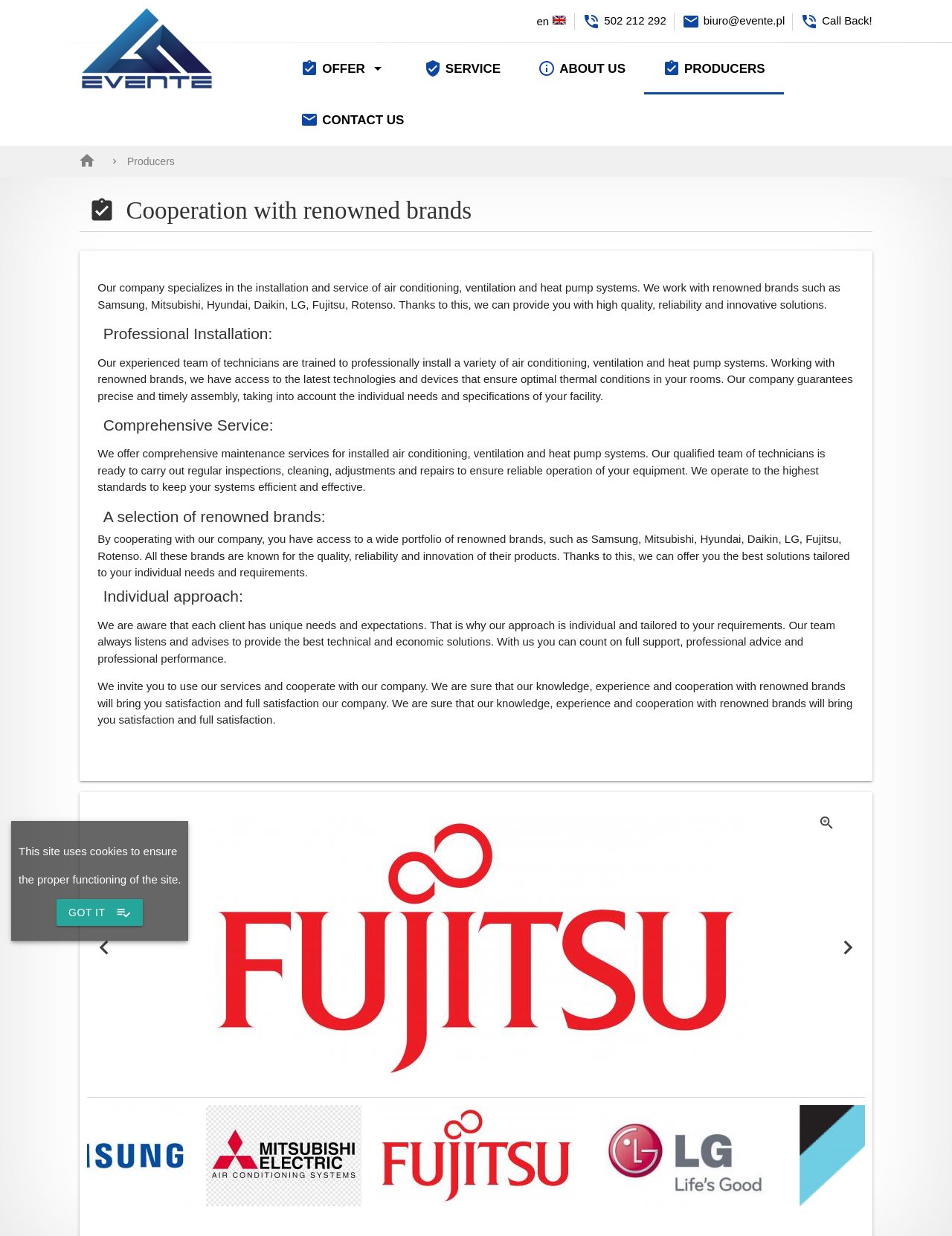Determine the bounding box coordinates in the format (top-left x, top-left y, bottom-right x, bottom-right y). Ensure all values are floating point numbers between 0 and 1. Identify the bounding box of the UI element described by: verified_user Service

[0.426, 0.036, 0.545, 0.075]